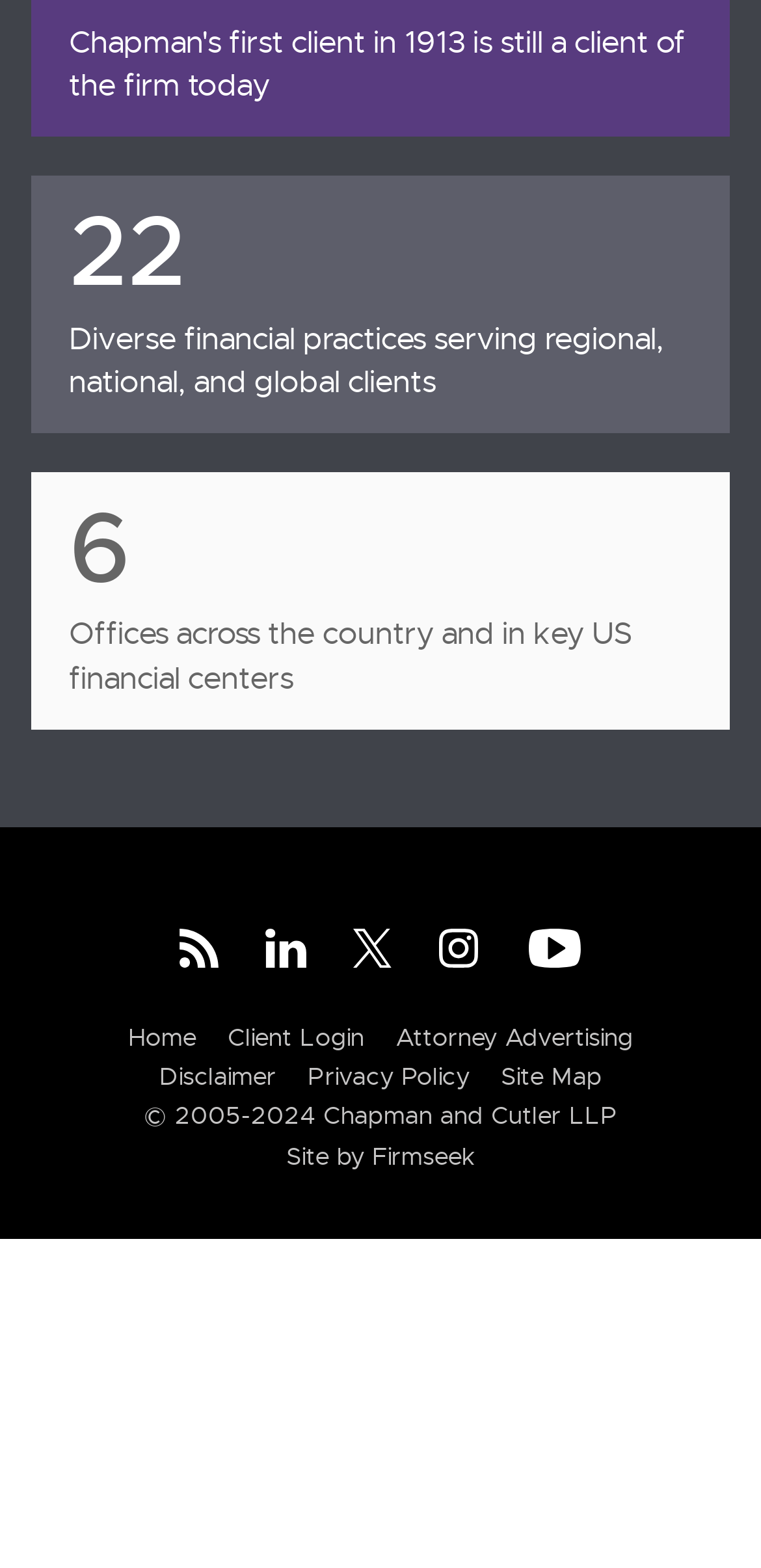Please answer the following question using a single word or phrase: 
How many offices are mentioned?

Offices across the country and in key US financial centers